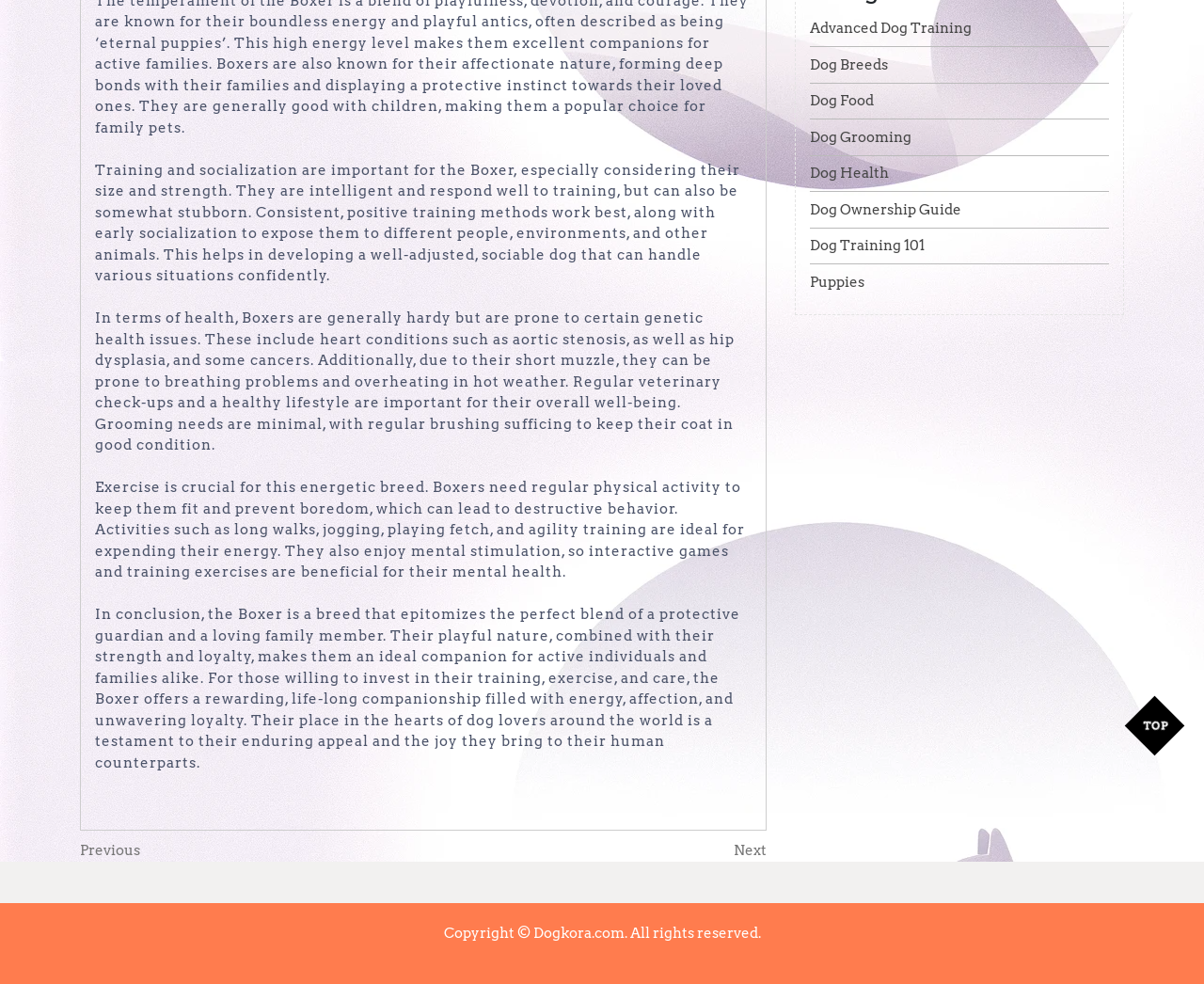Identify and provide the bounding box coordinates of the UI element described: "Puppies". The coordinates should be formatted as [left, top, right, bottom], with each number being a float between 0 and 1.

[0.673, 0.278, 0.718, 0.295]